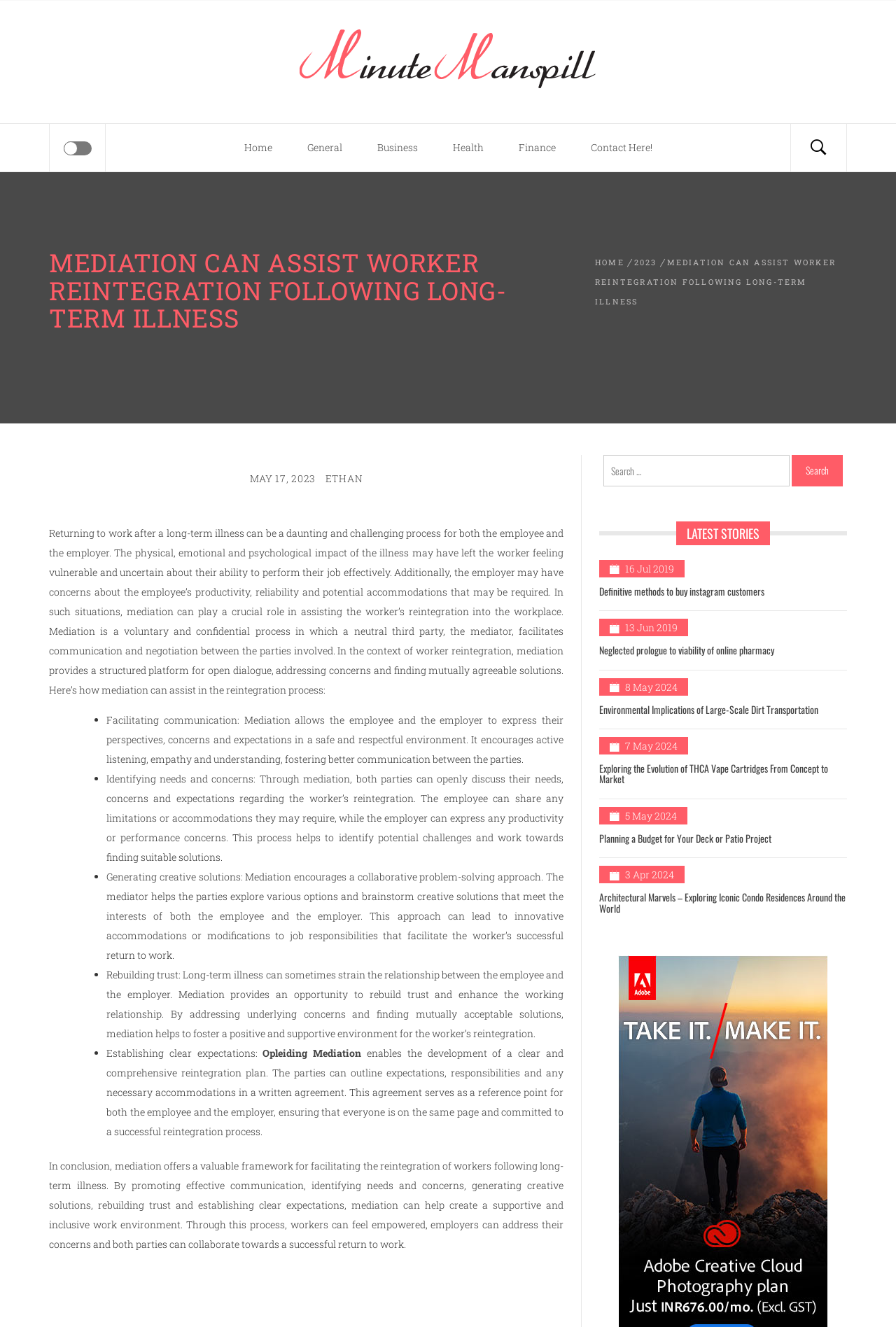Identify the bounding box of the UI element described as follows: "parent_node: Search for: value="Search"". Provide the coordinates as four float numbers in the range of 0 to 1 [left, top, right, bottom].

[0.883, 0.343, 0.94, 0.366]